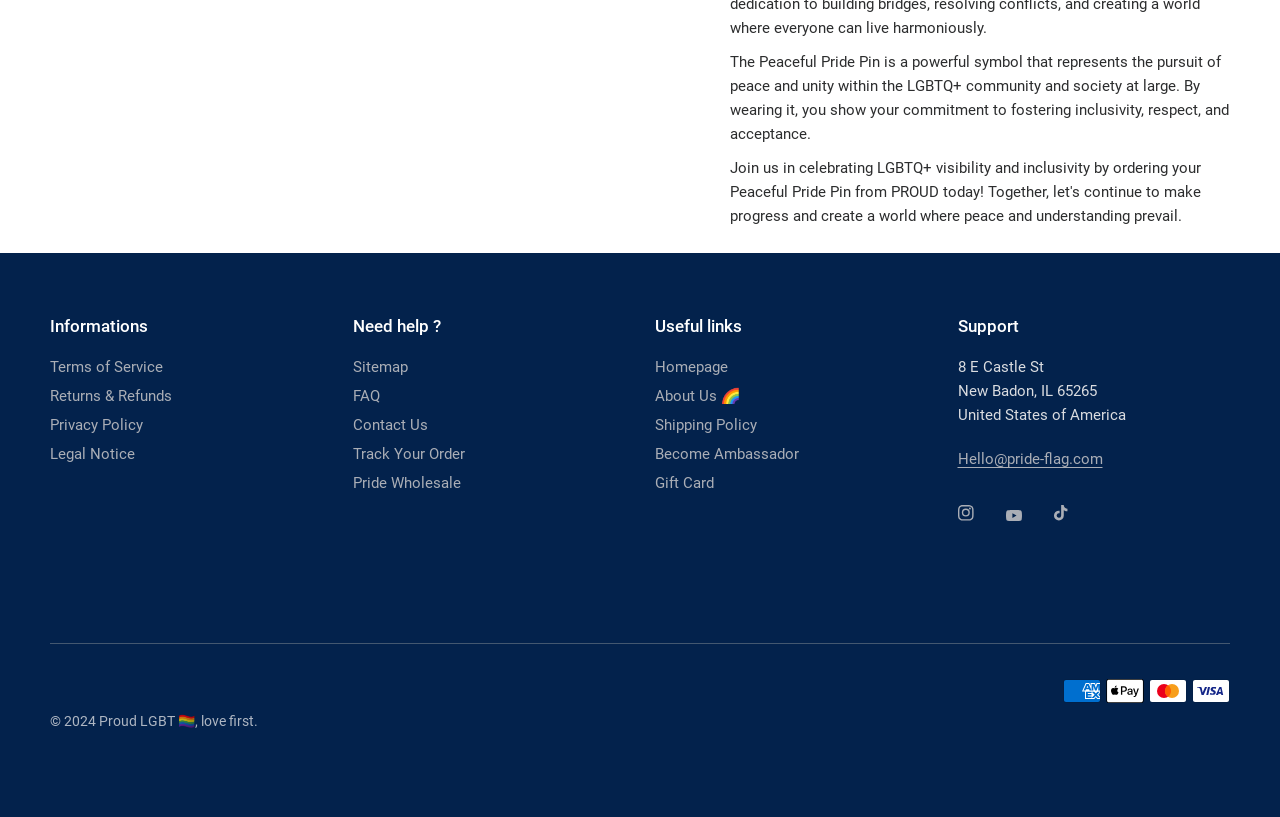Using the element description: "Sitemap", determine the bounding box coordinates for the specified UI element. The coordinates should be four float numbers between 0 and 1, [left, top, right, bottom].

[0.275, 0.439, 0.318, 0.461]